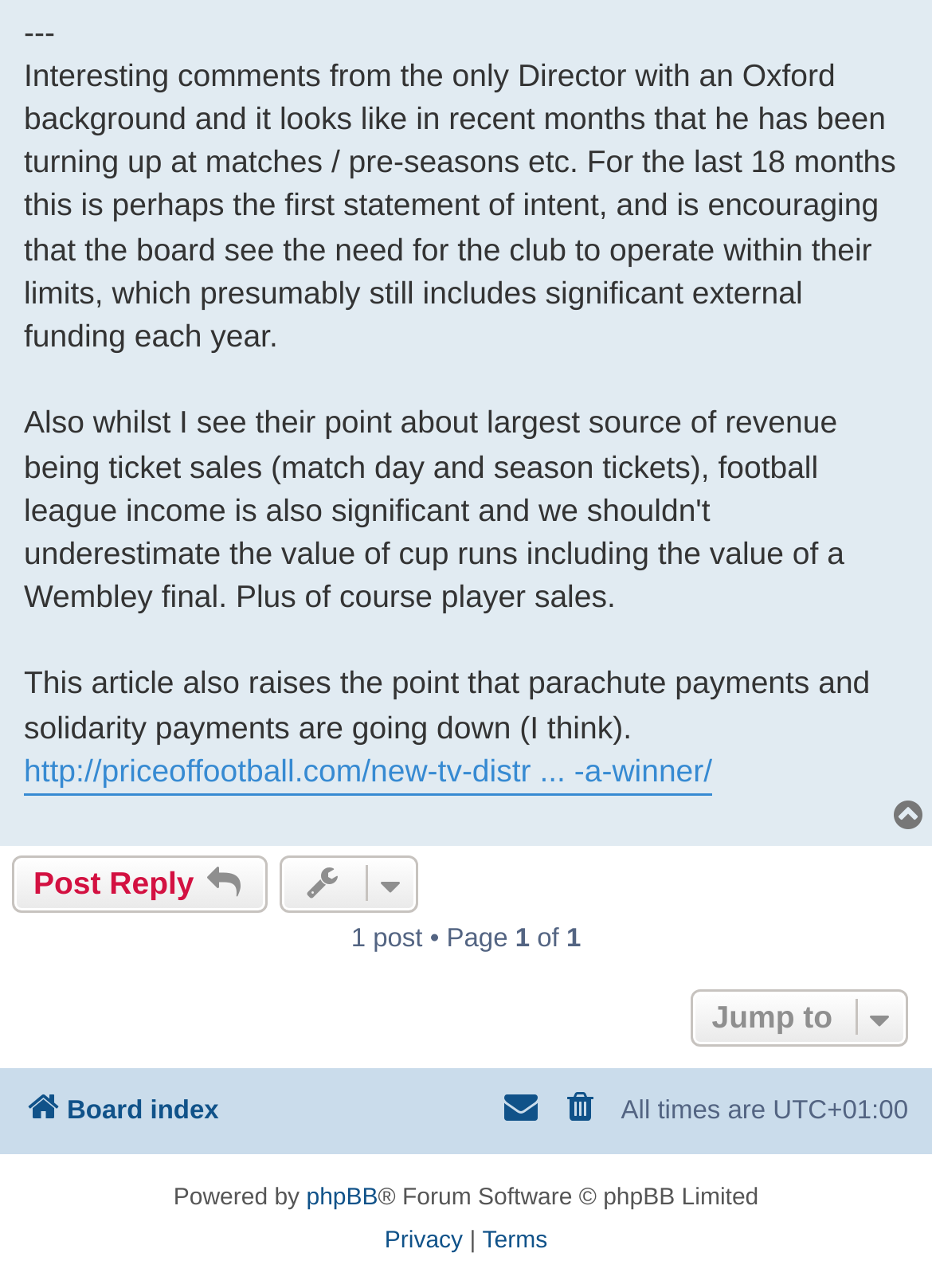Give a one-word or one-phrase response to the question: 
What is the name of the forum software?

phpBB